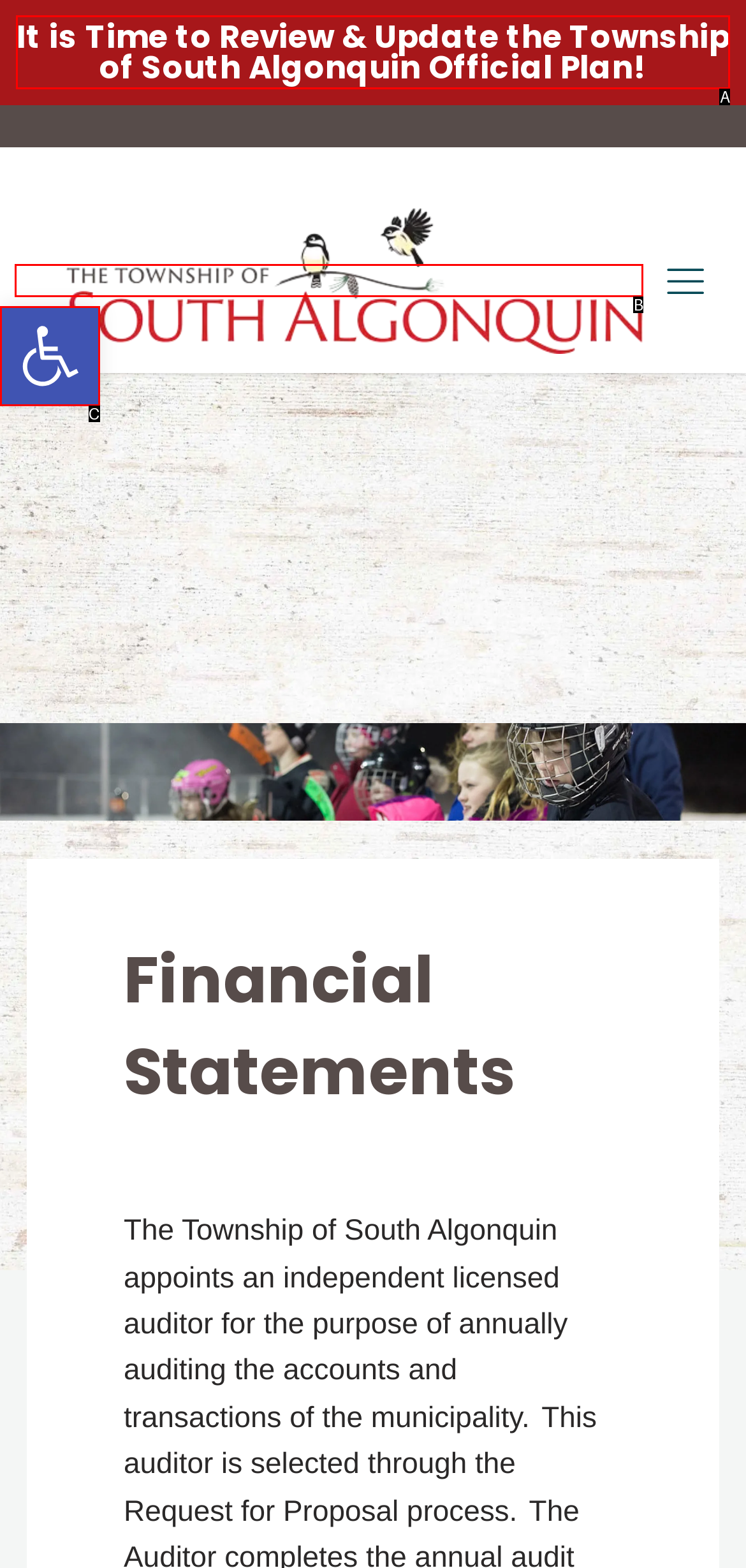Find the option that matches this description: Open toolbar Accessibility Tools
Provide the matching option's letter directly.

C